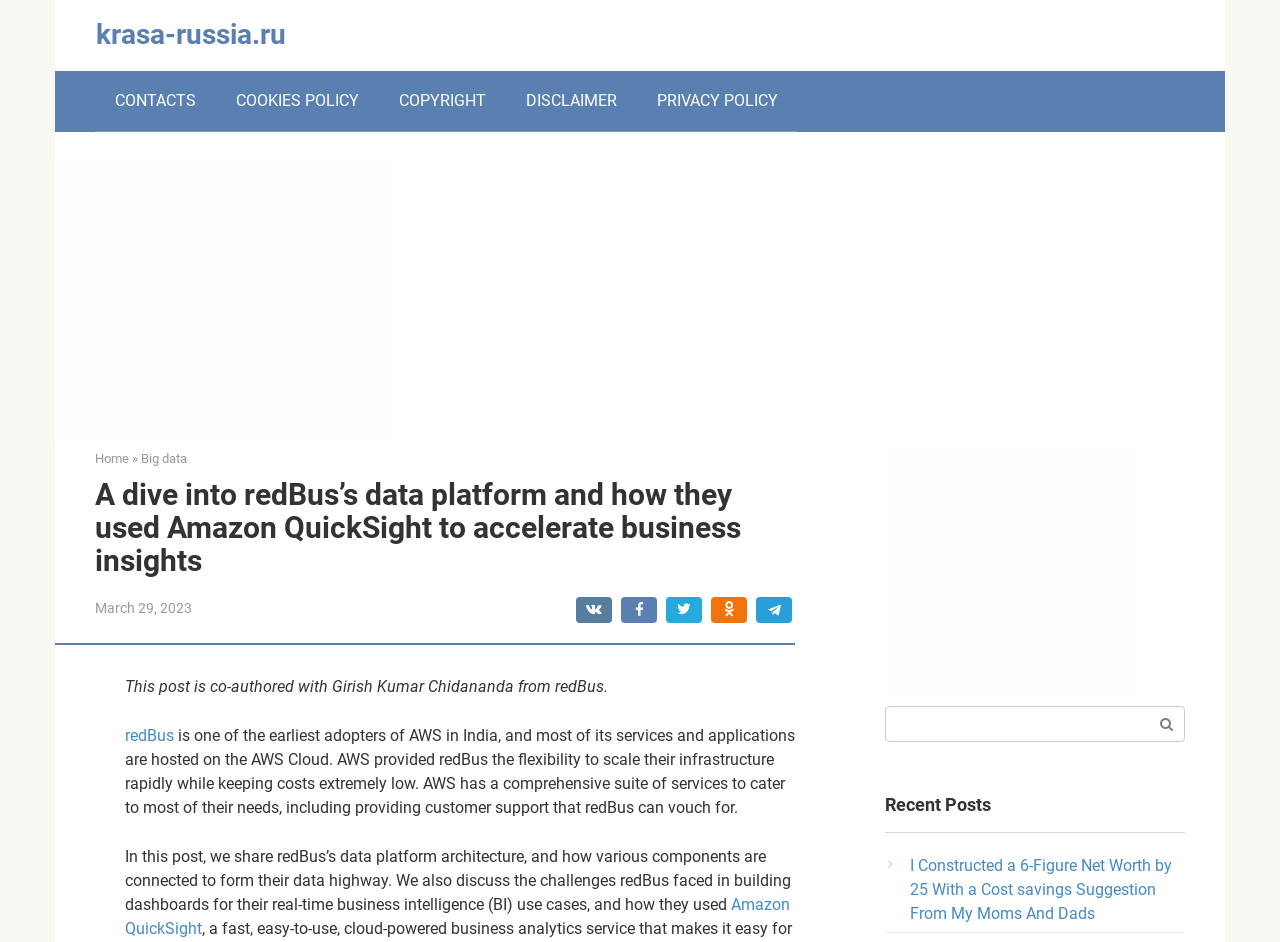Find and indicate the bounding box coordinates of the region you should select to follow the given instruction: "Search for something".

[0.691, 0.749, 0.926, 0.787]